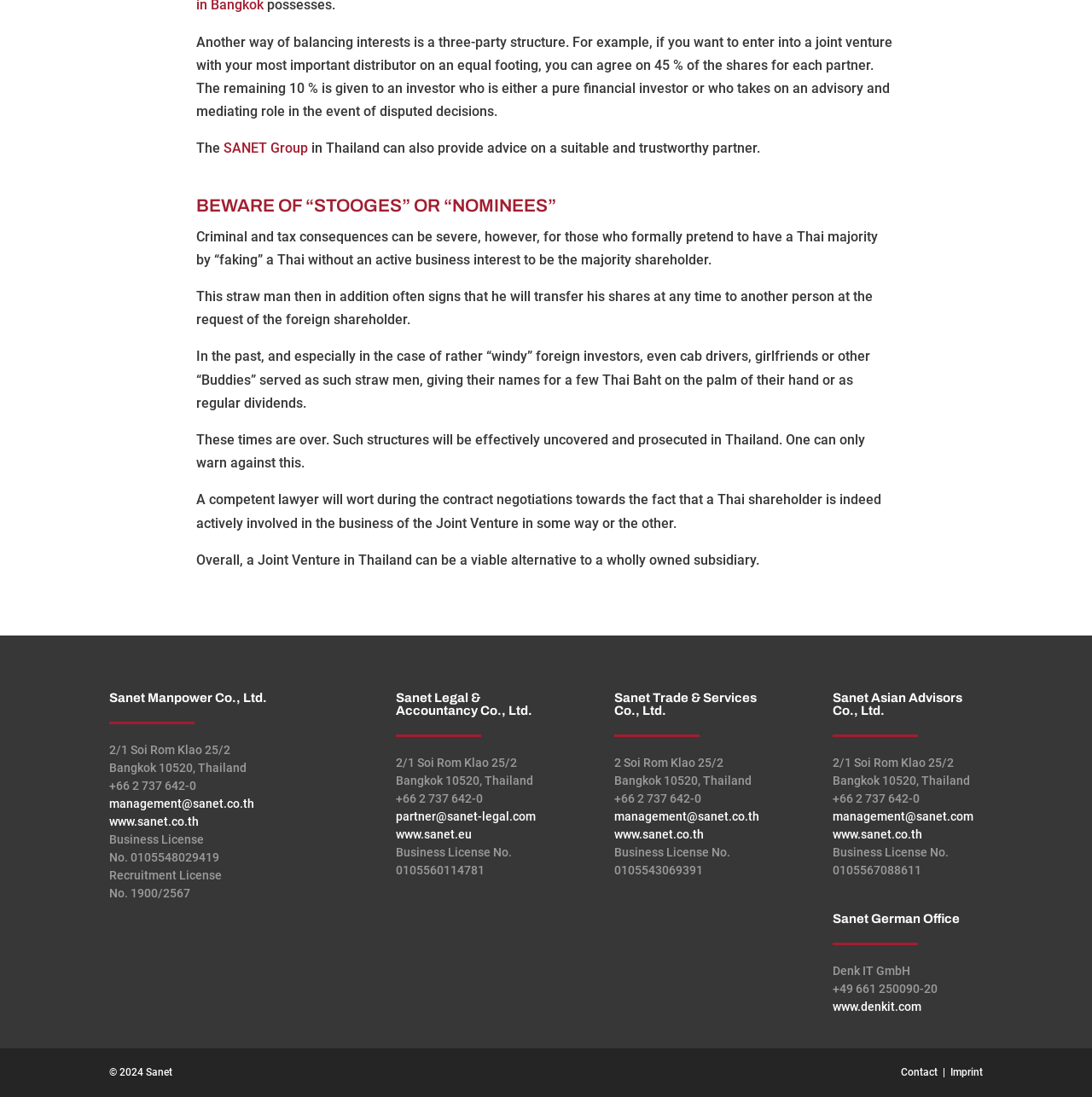Please identify the bounding box coordinates of the area that needs to be clicked to follow this instruction: "Email management@sanet.co.th".

[0.562, 0.738, 0.695, 0.75]